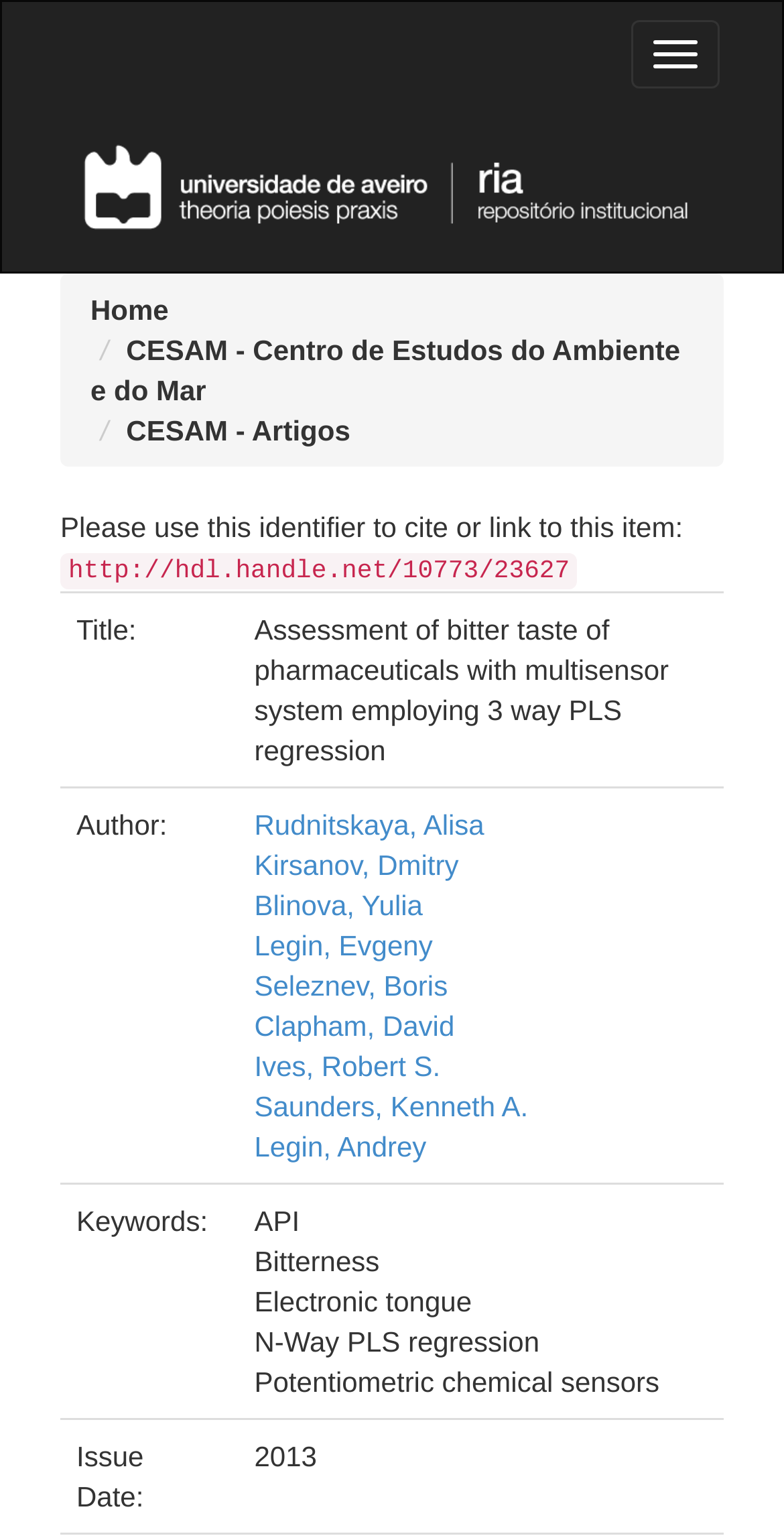Pinpoint the bounding box coordinates of the area that should be clicked to complete the following instruction: "Go to Home". The coordinates must be given as four float numbers between 0 and 1, i.e., [left, top, right, bottom].

[0.115, 0.19, 0.215, 0.211]